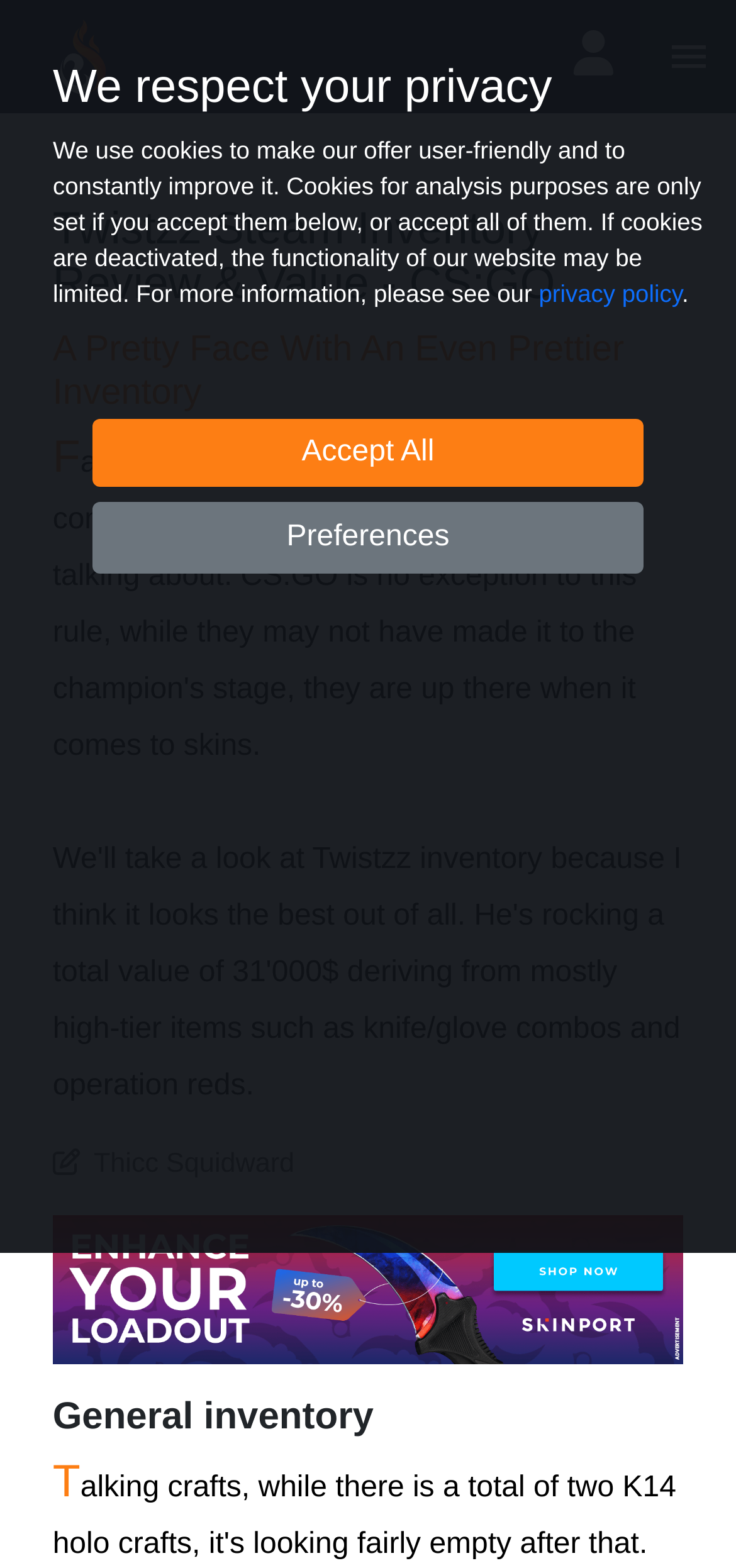Please answer the following question using a single word or phrase: 
What is the name of the inventory being reviewed?

Twistzz Steam Inventory